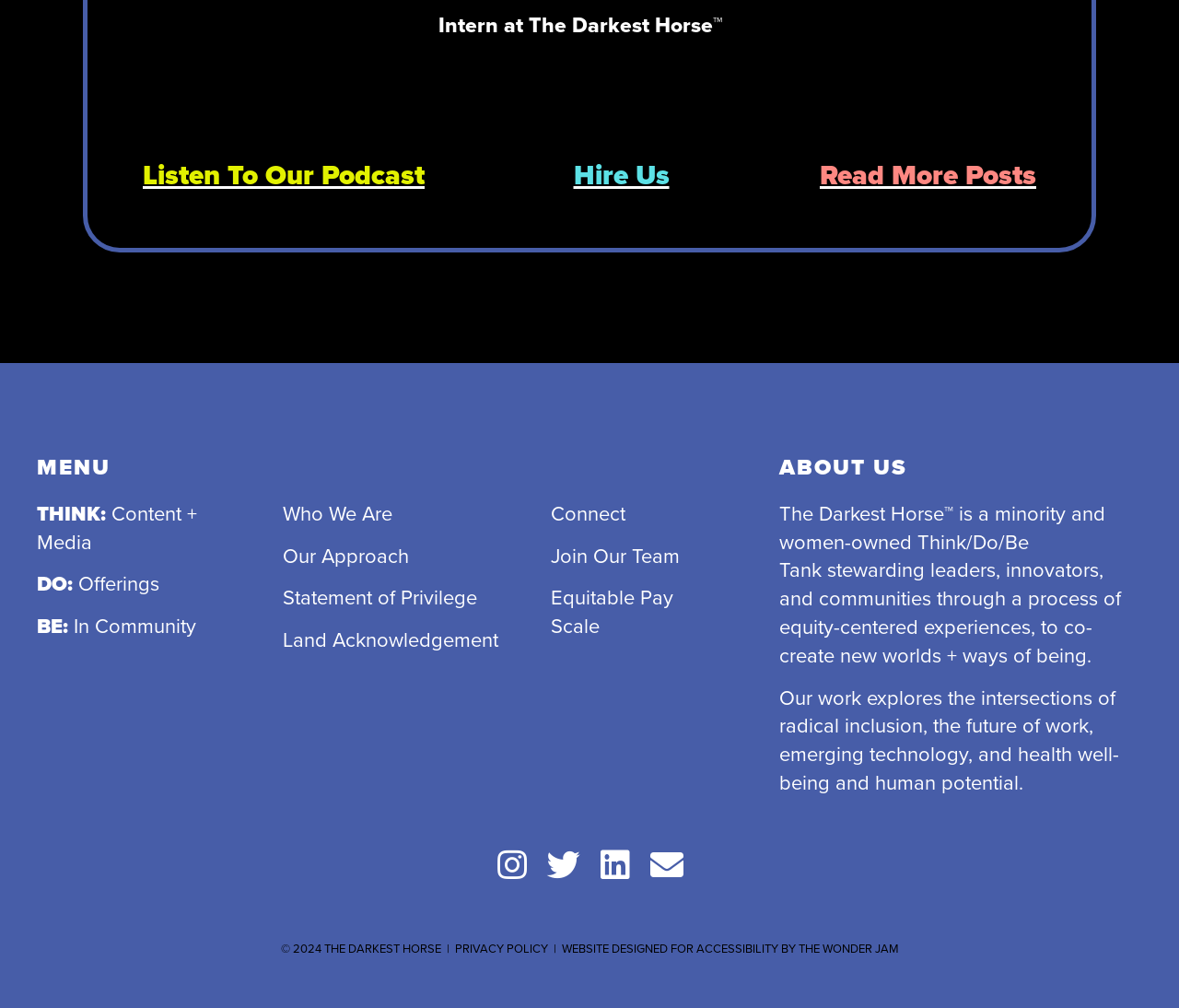Using the provided description: "Join Our Team", find the bounding box coordinates of the corresponding UI element. The output should be four float numbers between 0 and 1, in the format [left, top, right, bottom].

[0.467, 0.54, 0.577, 0.564]